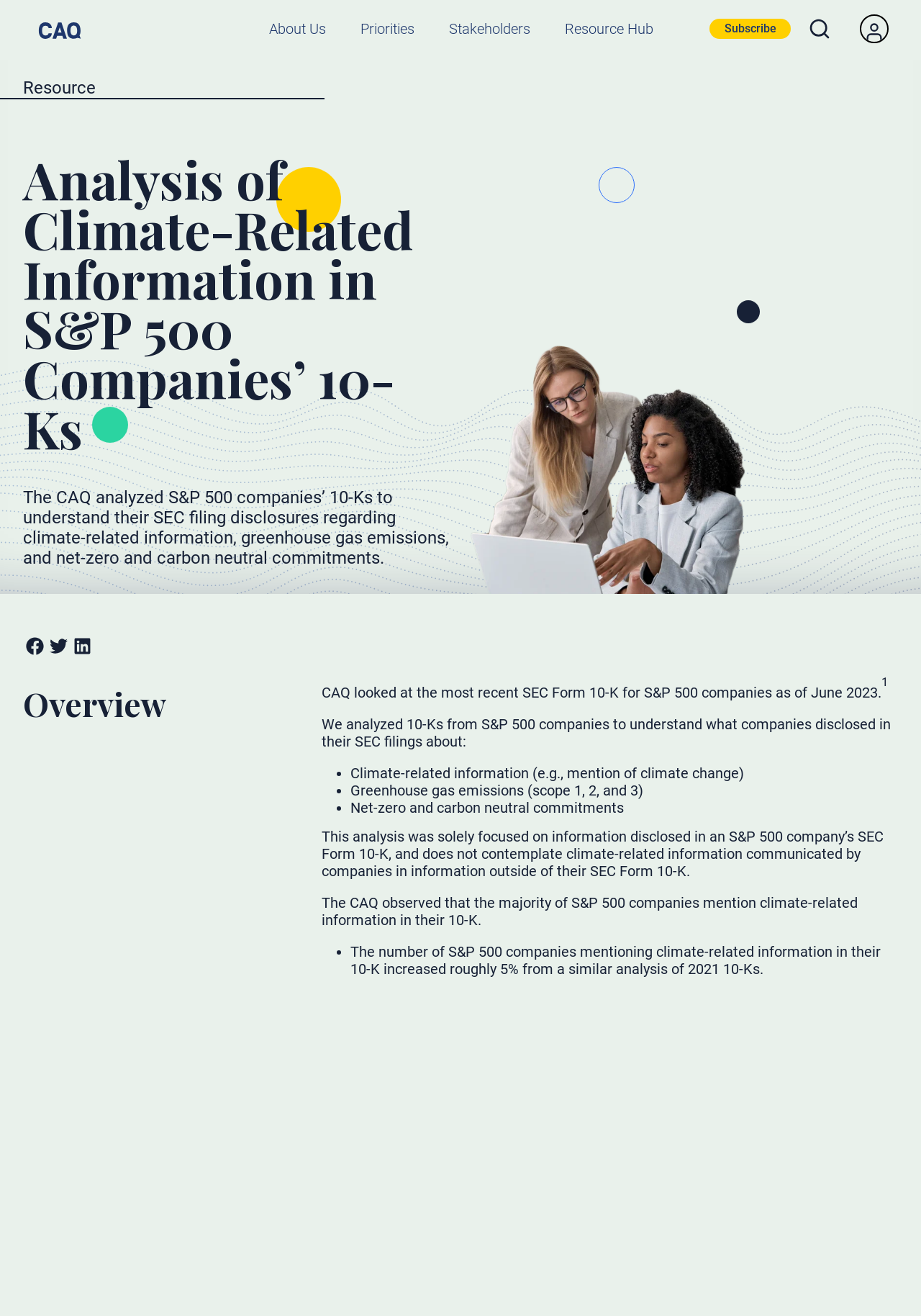Answer this question in one word or a short phrase: What is the purpose of the CAQ's analysis?

To understand SEC filing disclosures